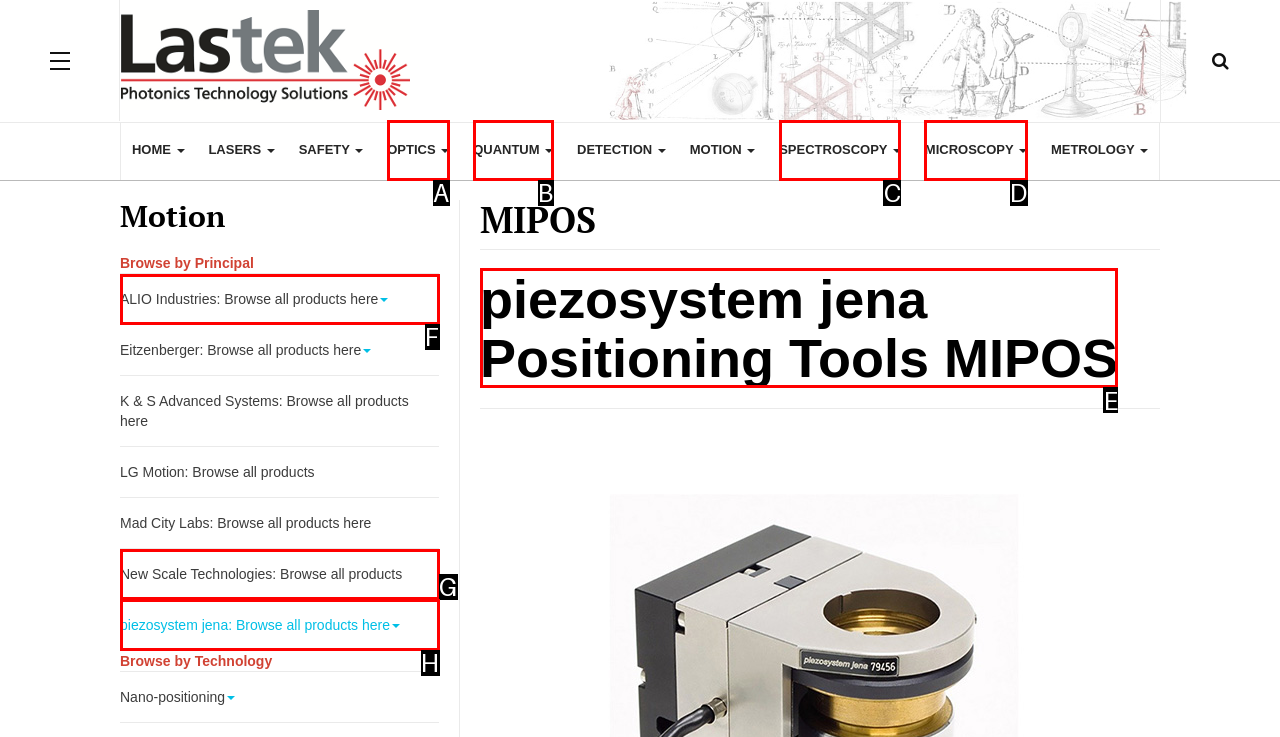Choose the letter of the element that should be clicked to complete the task: Browse products from 'piezosystem jena'
Answer with the letter from the possible choices.

H